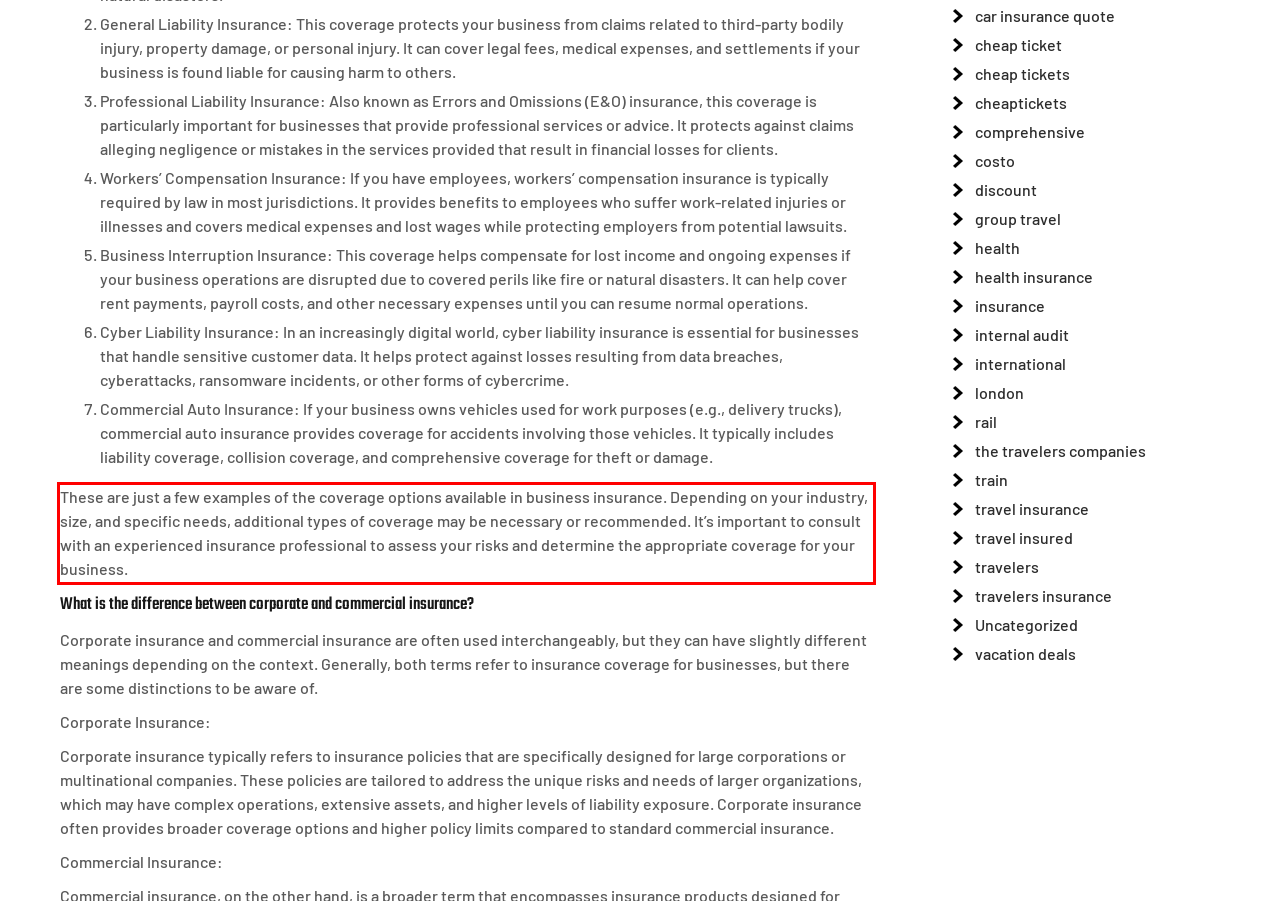You are provided with a screenshot of a webpage featuring a red rectangle bounding box. Extract the text content within this red bounding box using OCR.

These are just a few examples of the coverage options available in business insurance. Depending on your industry, size, and specific needs, additional types of coverage may be necessary or recommended. It’s important to consult with an experienced insurance professional to assess your risks and determine the appropriate coverage for your business.